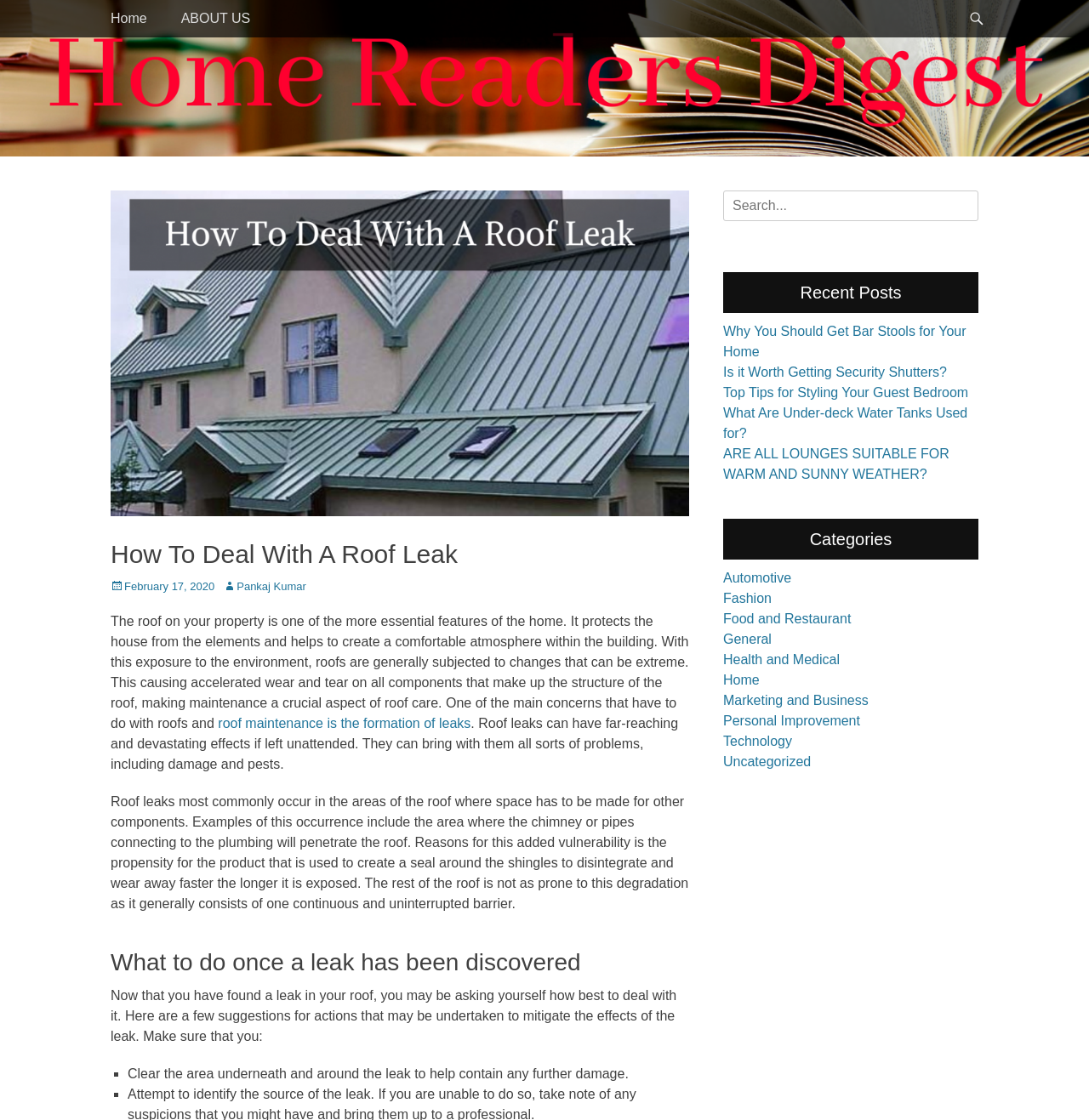Construct a comprehensive description capturing every detail on the webpage.

The webpage is about dealing with roof leaks, with a focus on maintenance and repair. At the top, there is a primary menu with links to "Home" and "ABOUT US", as well as a search icon on the right side. Below the menu, there is a header with the title "How To Deal With A Roof Leak" and a figure with an image related to the topic.

The main content of the page is divided into sections. The first section discusses the importance of roof maintenance and the consequences of neglecting it. It explains that roof leaks can occur in areas where other components penetrate the roof, such as chimneys or pipes, and provides reasons for this vulnerability.

The next section, "What to do once a leak has been discovered", offers suggestions for dealing with a roof leak. It presents a list of actions to take, including clearing the area underneath and around the leak to contain further damage.

On the right side of the page, there is a complementary section with a search box, recent posts, and categories. The recent posts section lists several article titles, including "Why You Should Get Bar Stools for Your Home" and "What Are Under-deck Water Tanks Used for?". The categories section lists various topics, such as Automotive, Fashion, and Health and Medical, with links to related articles.

Overall, the webpage provides informative content about roof maintenance and repair, with a focus on practical advice and solutions.